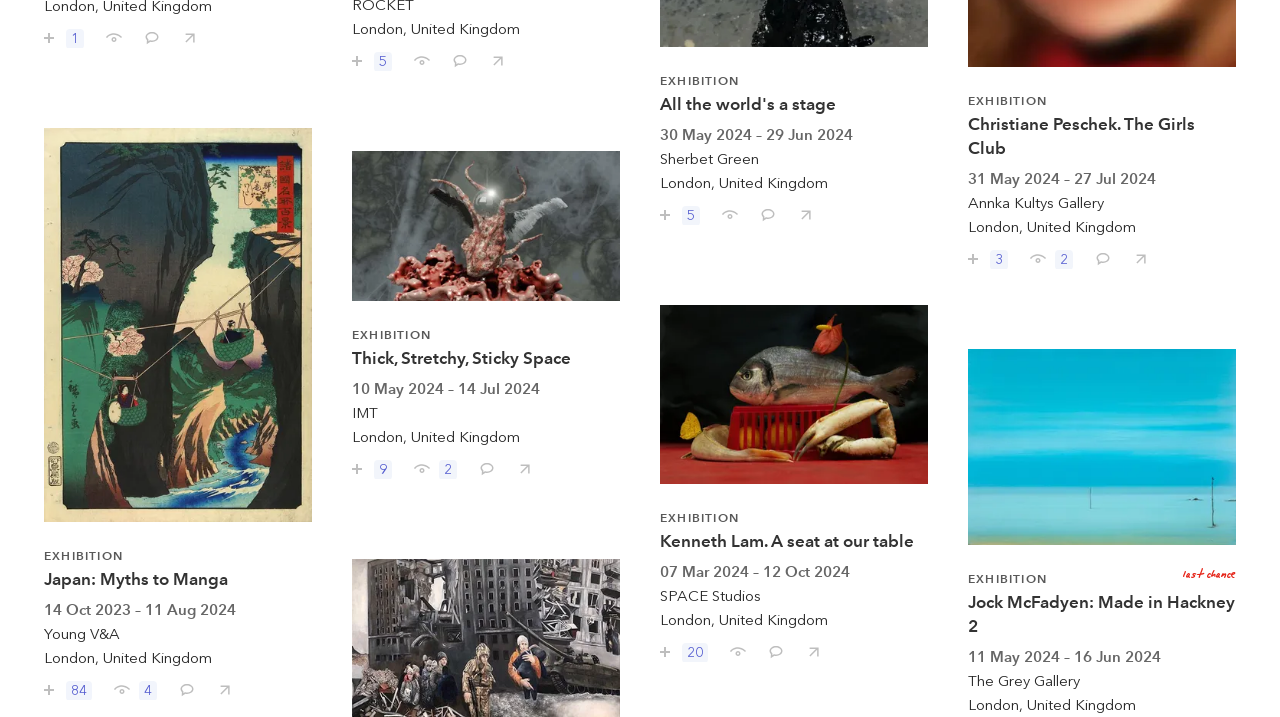What is the name of the artist of the 'A seat at our table' exhibition?
Answer the question in a detailed and comprehensive manner.

I found the answer by looking at the link element with the text 'Kenneth Lam. A seat at our table EXHIBITION Kenneth Lam. A seat at our table 07 Mar 2024 – 12 Oct 2024 SPACE Studios London, United Kingdom' and extracting the artist's name from it.